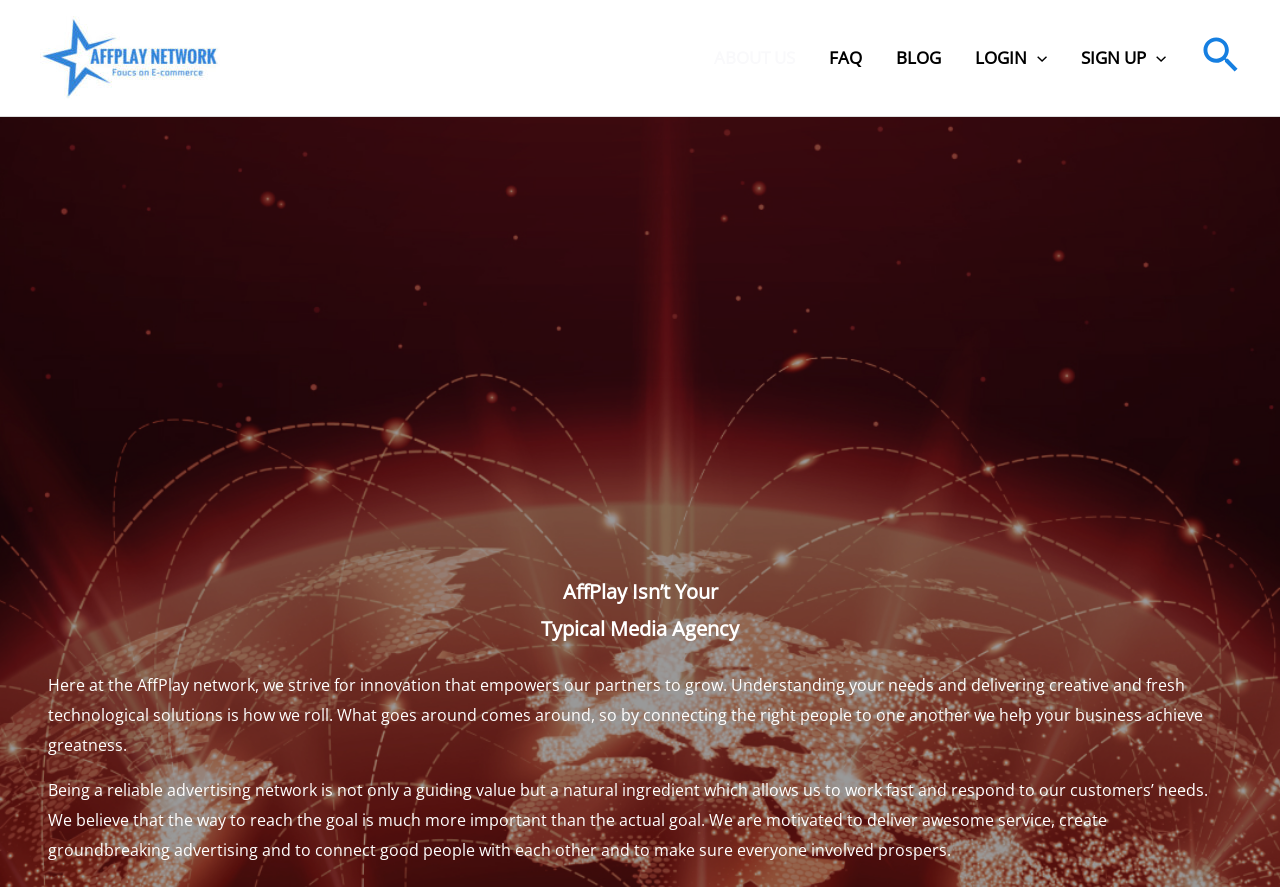Determine the bounding box coordinates of the target area to click to execute the following instruction: "Click on the AffPlay logo."

[0.031, 0.018, 0.172, 0.113]